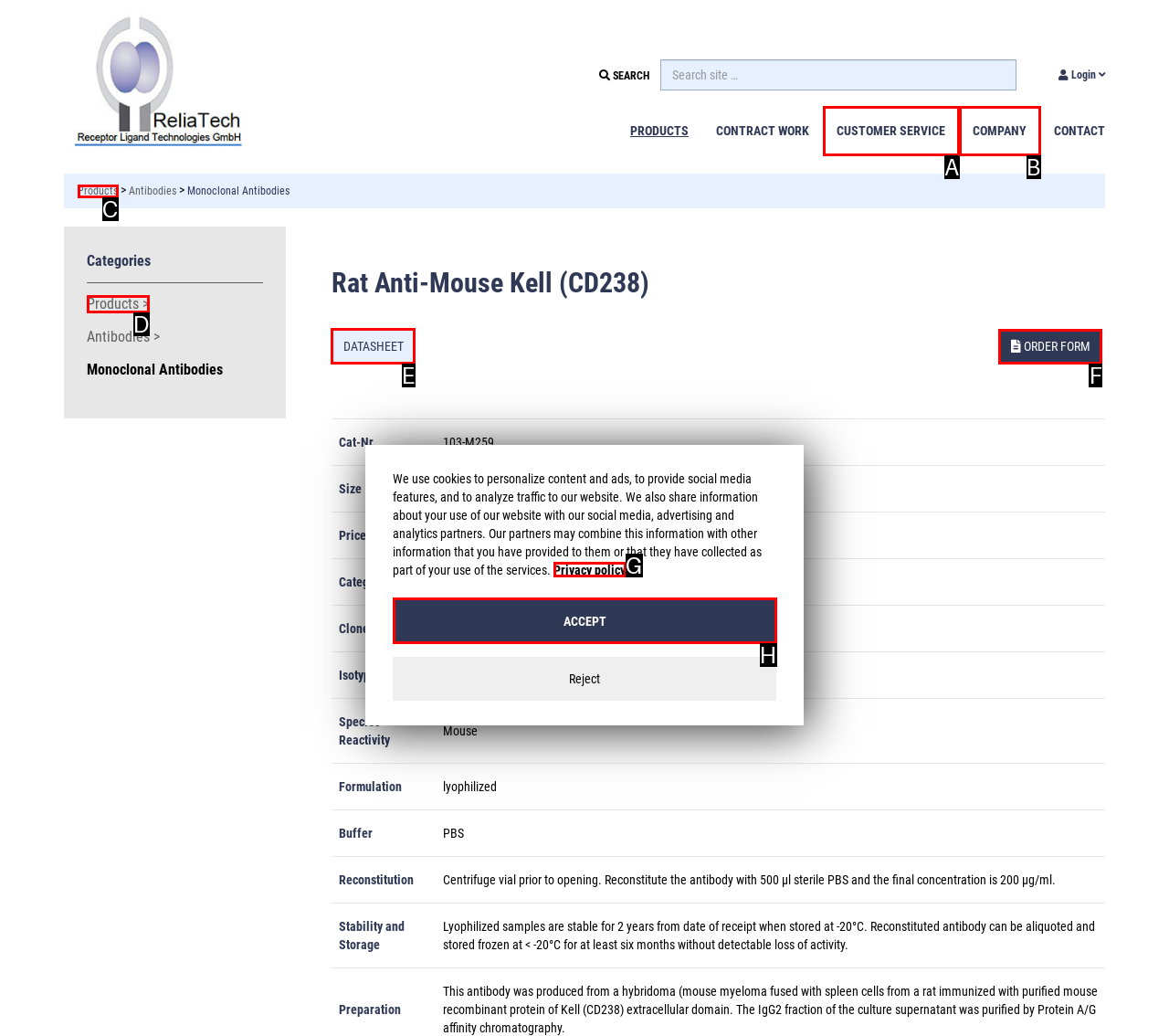Which option should be clicked to execute the following task: Open DATASHEET? Respond with the letter of the selected option.

E